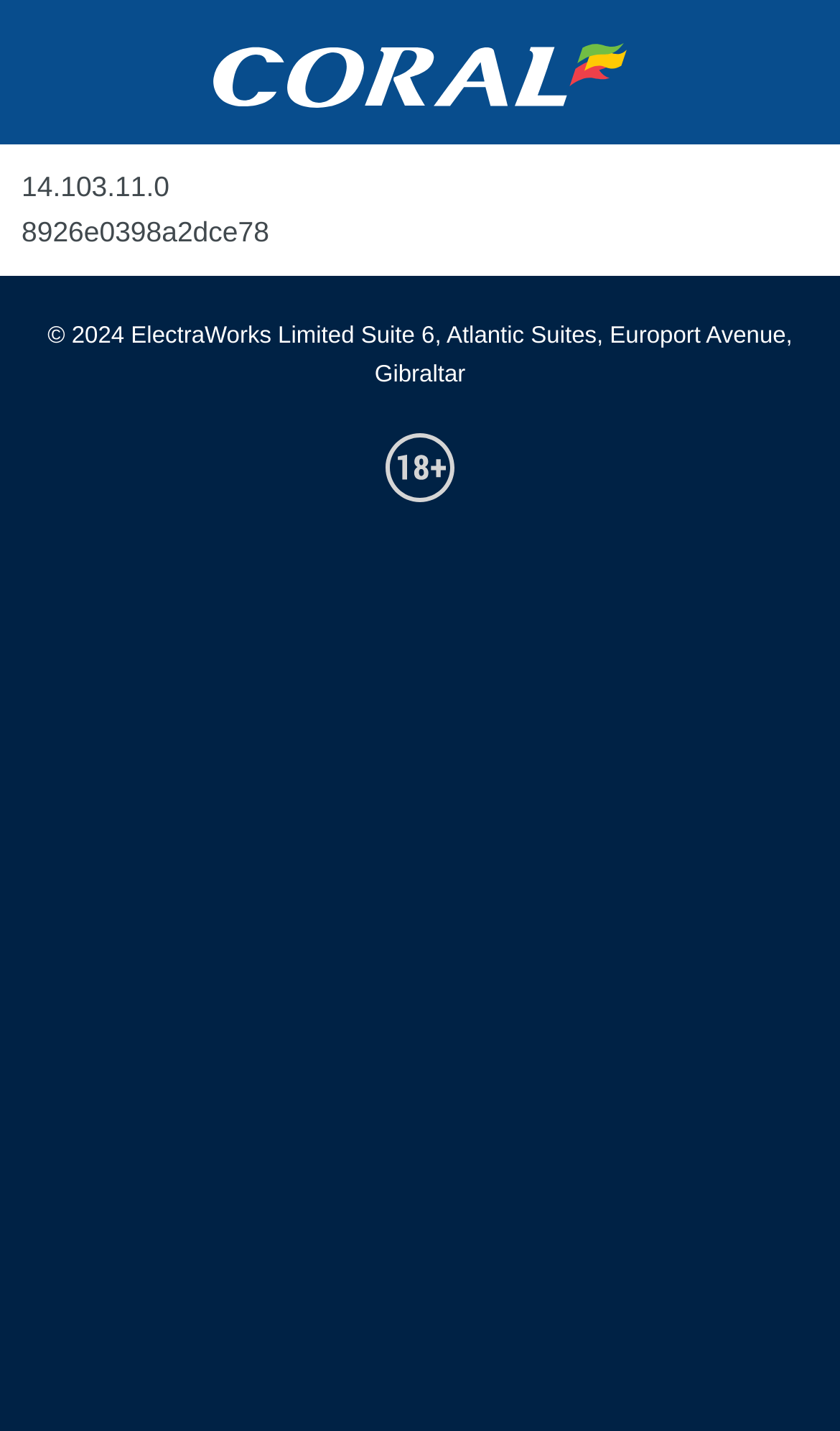What is the address of ElectraWorks Limited?
Provide an in-depth and detailed explanation in response to the question.

I found the address by reading the text in the footer section, which mentions 'ElectraWorks Limited Suite 6, Atlantic Suites, Europort Avenue, Gibraltar'.